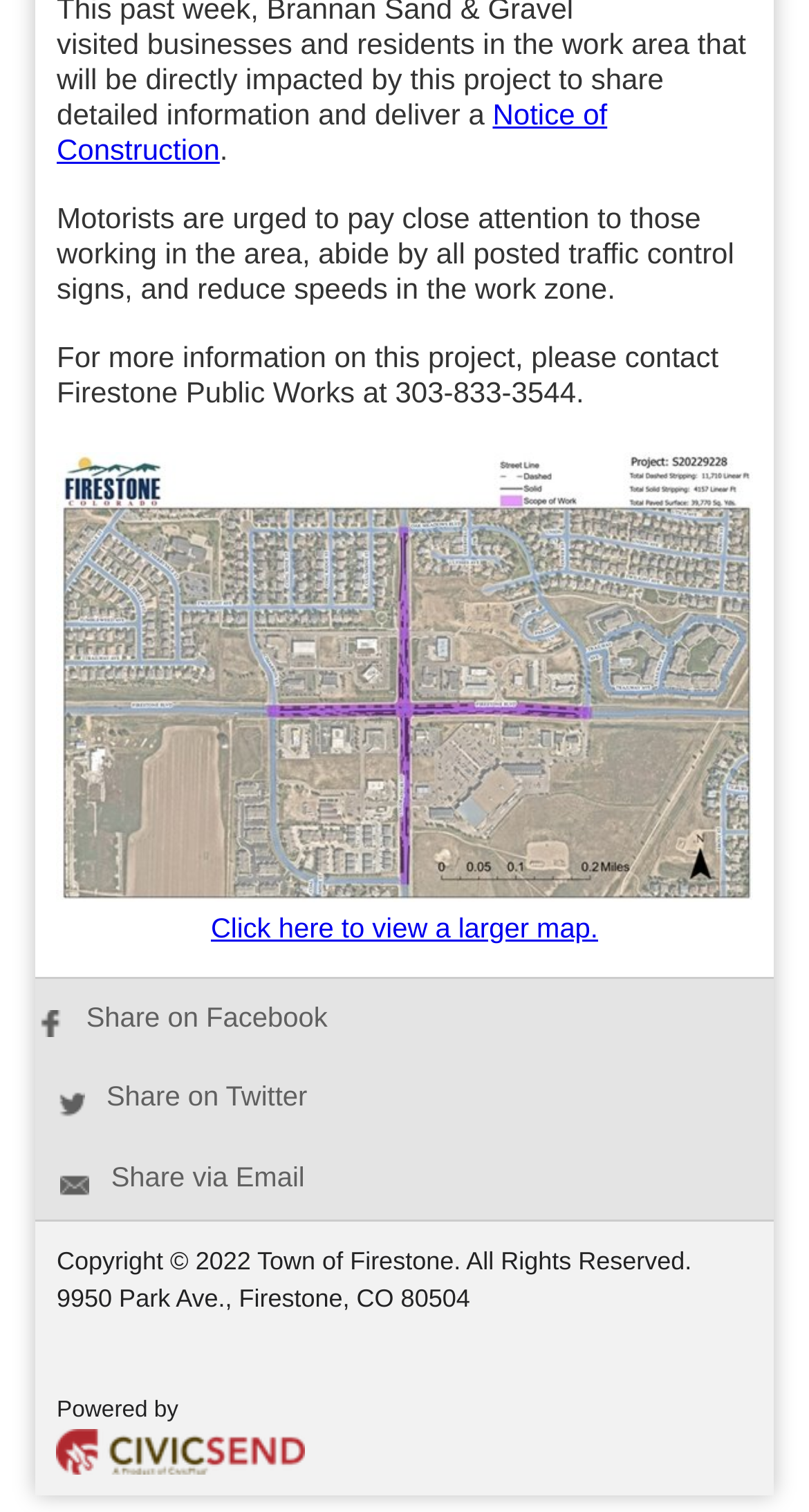How can users share the webpage?
Using the image as a reference, deliver a detailed and thorough answer to the question.

The sharing options can be found at the bottom of the webpage, with three separate links for sharing on Facebook, Twitter, and via Email.